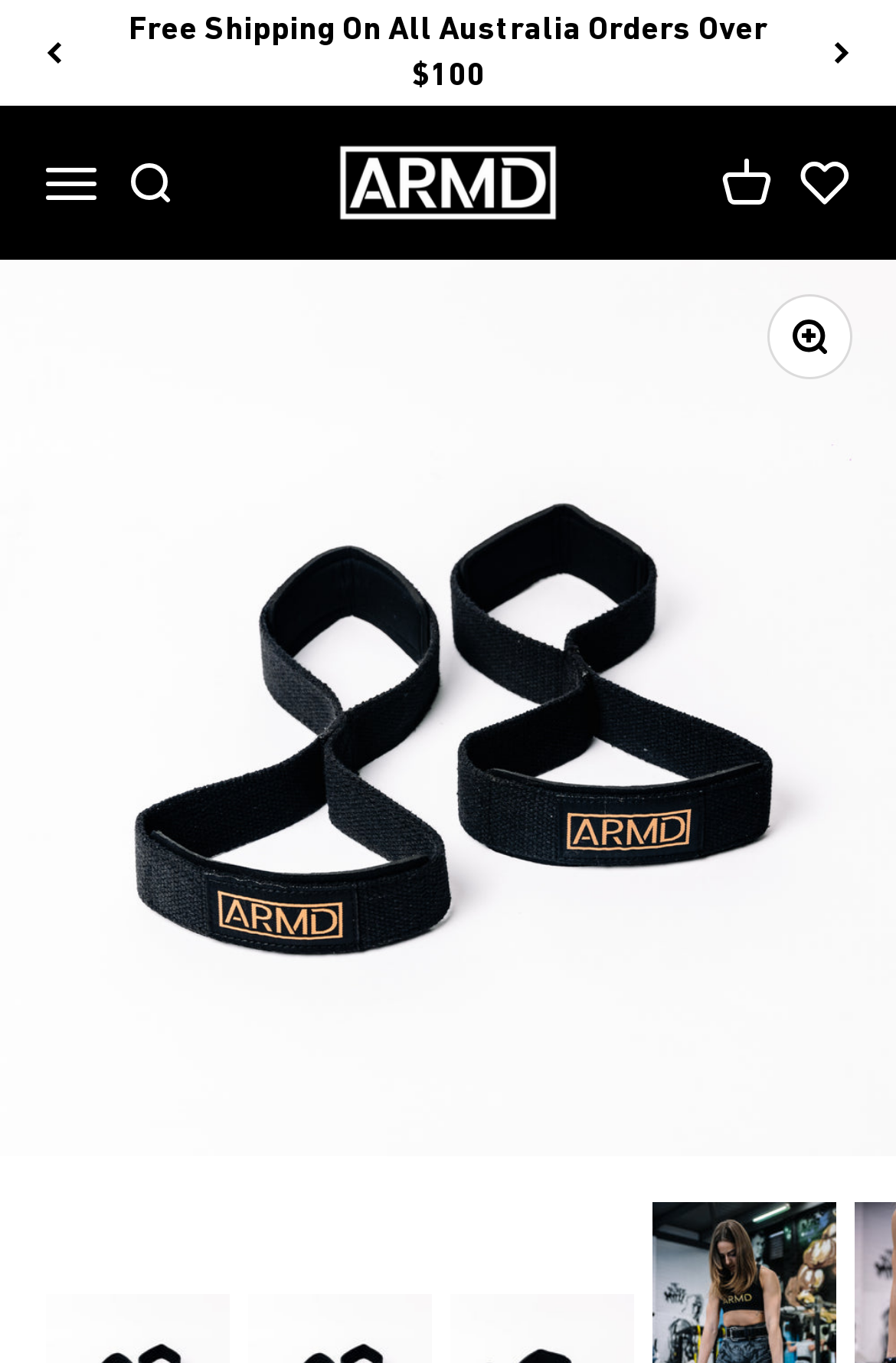Review the image closely and give a comprehensive answer to the question: What is the purpose of the 'Zoom' button?

I inferred the purpose of the 'Zoom' button by its name and its location near the image of the product. It is likely that the button is used to zoom in on the product image to get a closer look.